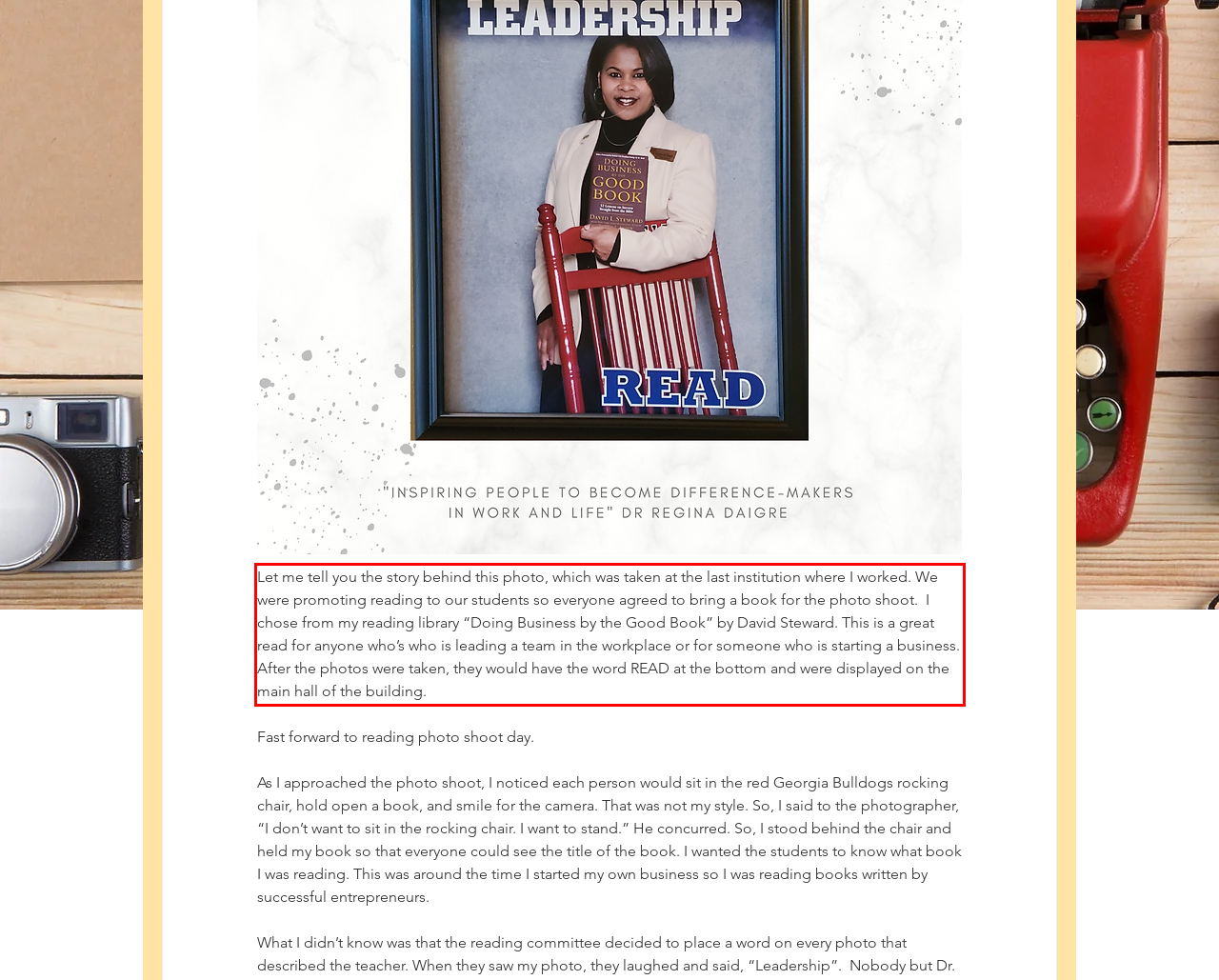In the given screenshot, locate the red bounding box and extract the text content from within it.

Let me tell you the story behind this photo, which was taken at the last institution where I worked. We were promoting reading to our students so everyone agreed to bring a book for the photo shoot. I chose from my reading library “Doing Business by the Good Book” by David Steward. This is a great read for anyone who’s who is leading a team in the workplace or for someone who is starting a business. After the photos were taken, they would have the word READ at the bottom and were displayed on the main hall of the building.